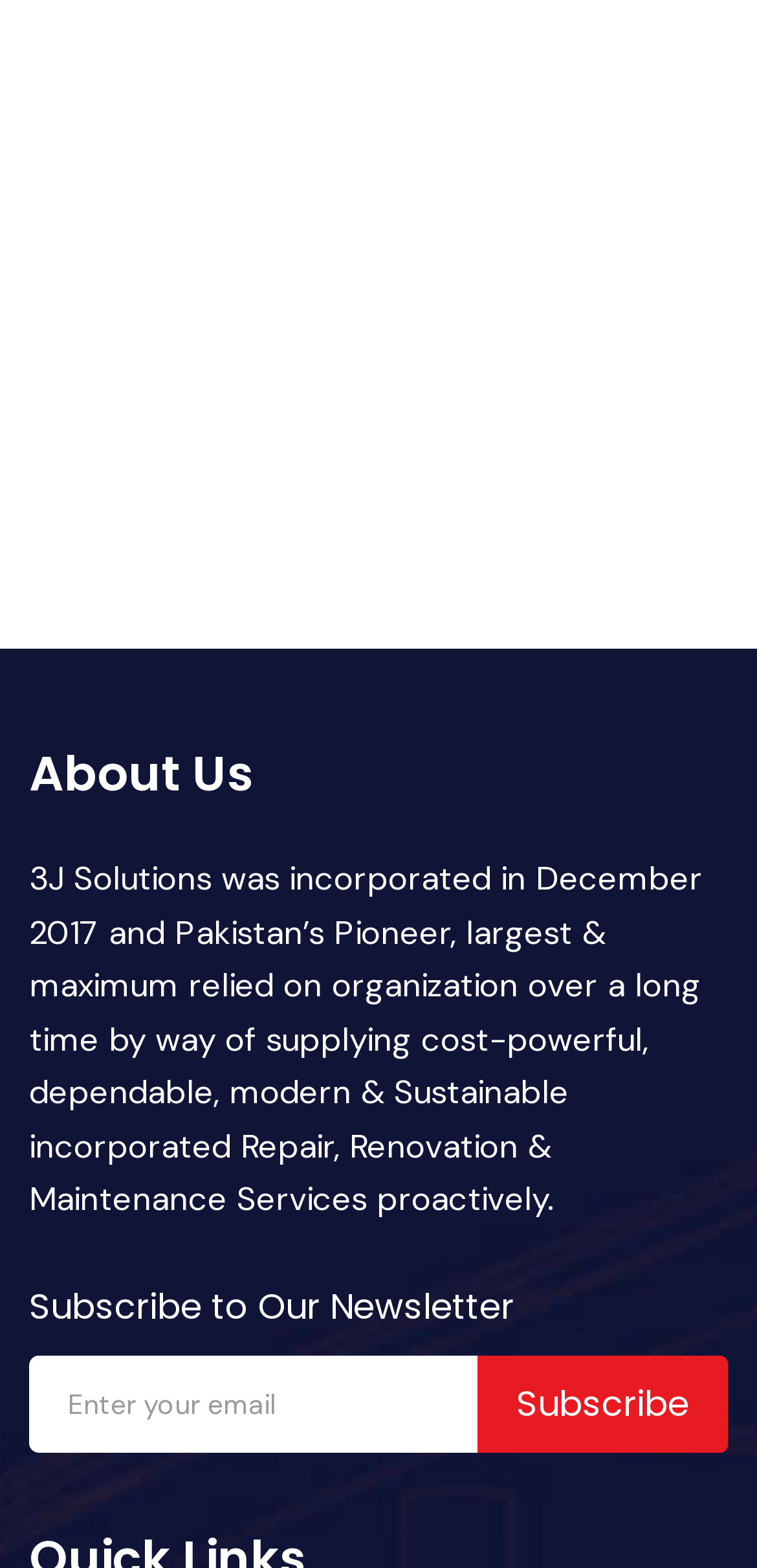Locate the bounding box coordinates of the UI element described by: "Subscribe". Provide the coordinates as four float numbers between 0 and 1, formatted as [left, top, right, bottom].

[0.631, 0.865, 0.962, 0.927]